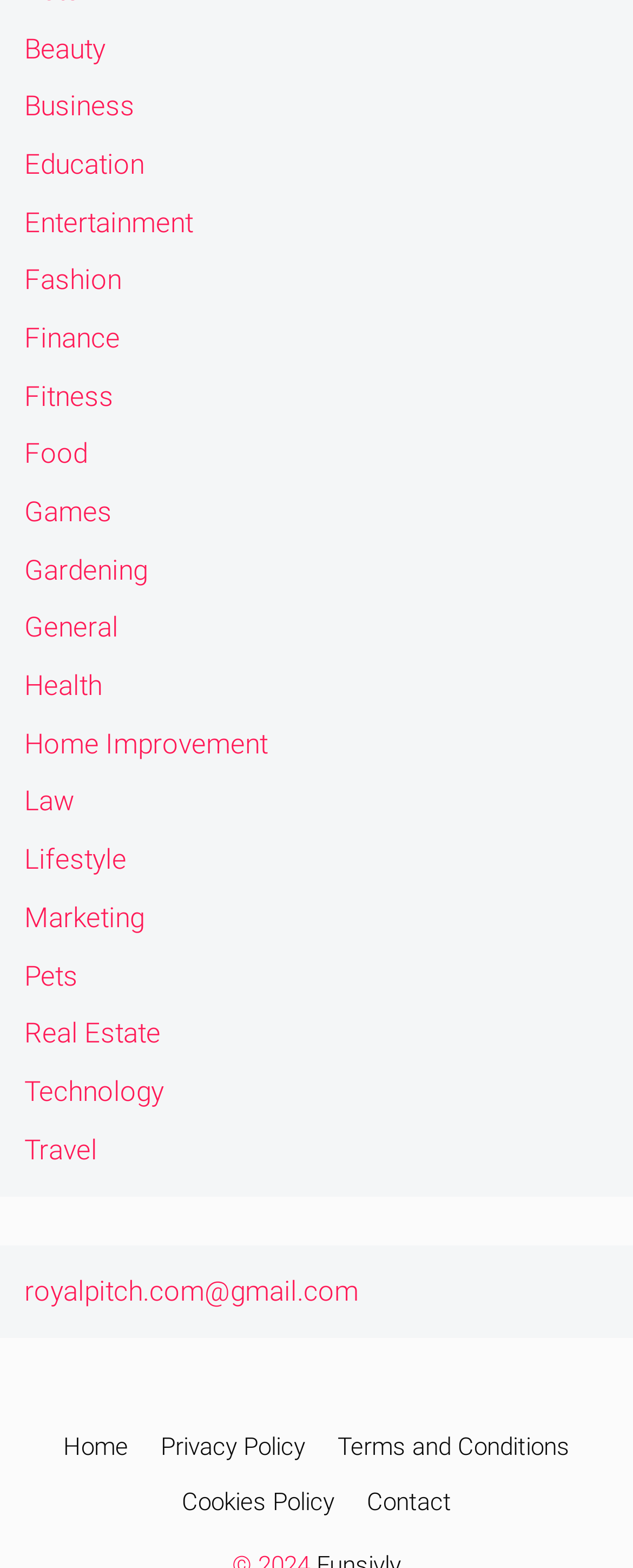Indicate the bounding box coordinates of the element that needs to be clicked to satisfy the following instruction: "Click on Beauty". The coordinates should be four float numbers between 0 and 1, i.e., [left, top, right, bottom].

[0.038, 0.02, 0.167, 0.041]